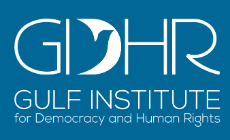Analyze the image and describe all key details you can observe.

The image features the logo of the Gulf Institute for Democracy and Human Rights (GIDHR). The design is characterized by a stylized bird motif, symbolizing freedom and advocacy for human rights. The logo displays the full name of the organization prominently beside the creative emblem, highlighting its mission to promote democracy and protect human rights in the Gulf region. The color scheme combines a striking blue background with white text, creating a strong visual impact that reflects the institute's commitment to social justice and activism. This logo represents GIDHR's role in raising awareness and supporting efforts against human rights violations in the Gulf States.